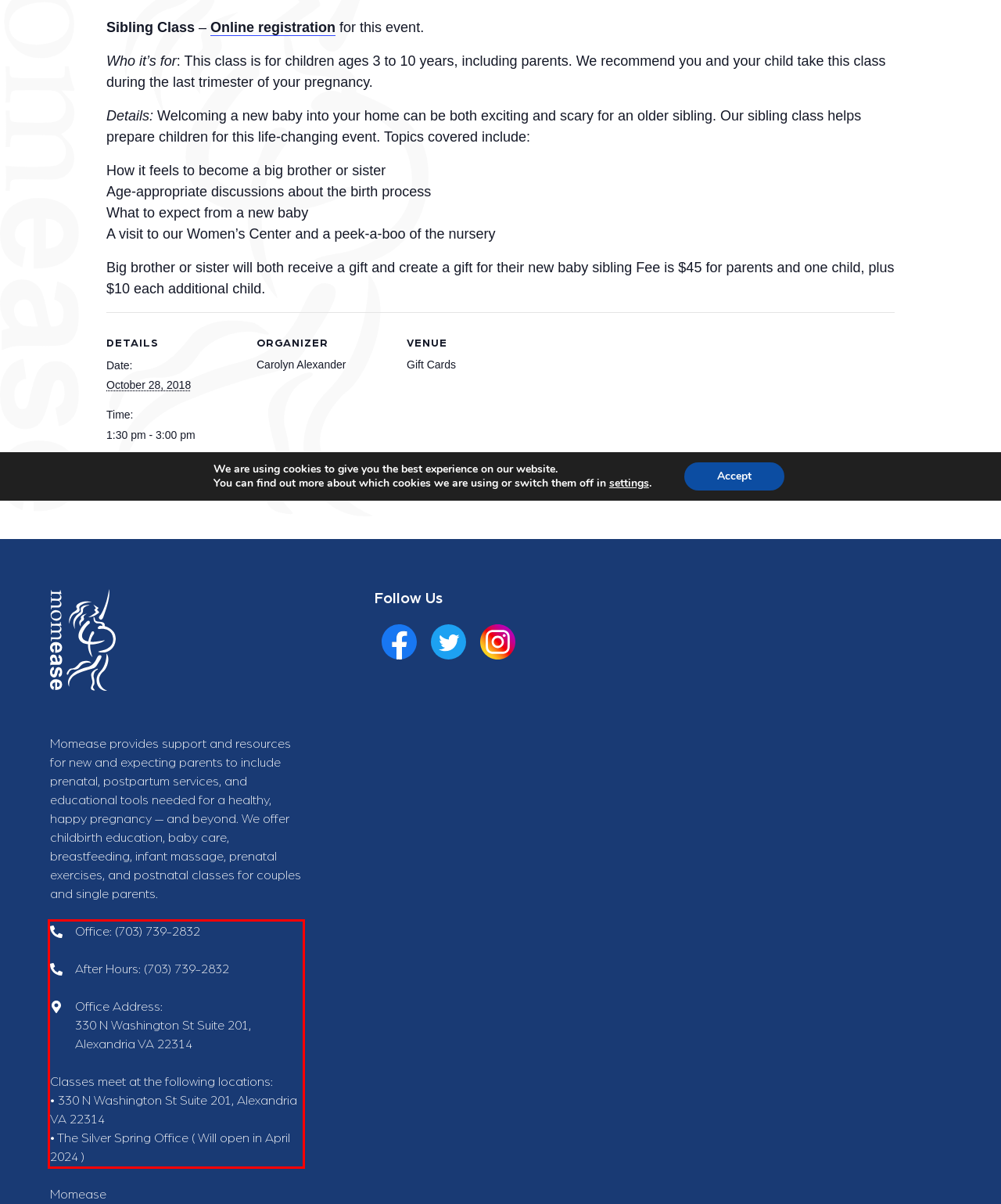Analyze the screenshot of the webpage and extract the text from the UI element that is inside the red bounding box.

Office: (703) 739-2832 After Hours: (703) 739-2832 Office Address: 330 N Washington St Suite 201, Alexandria VA 22314 Classes meet at the following locations: • 330 N Washington St Suite 201, Alexandria VA 22314 • The Silver Spring Office ( Will open in April 2024 )